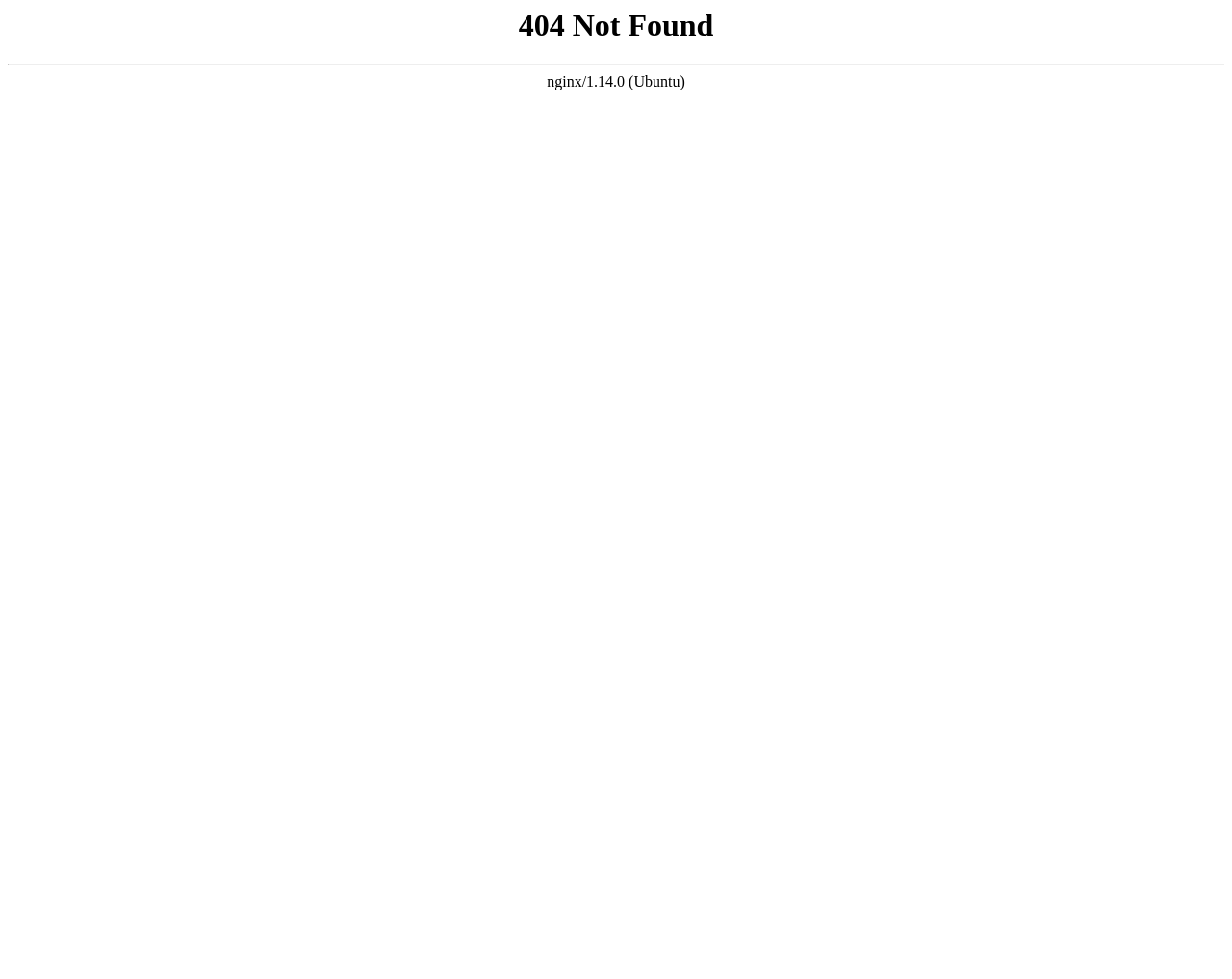Find and generate the main title of the webpage.

404 Not Found